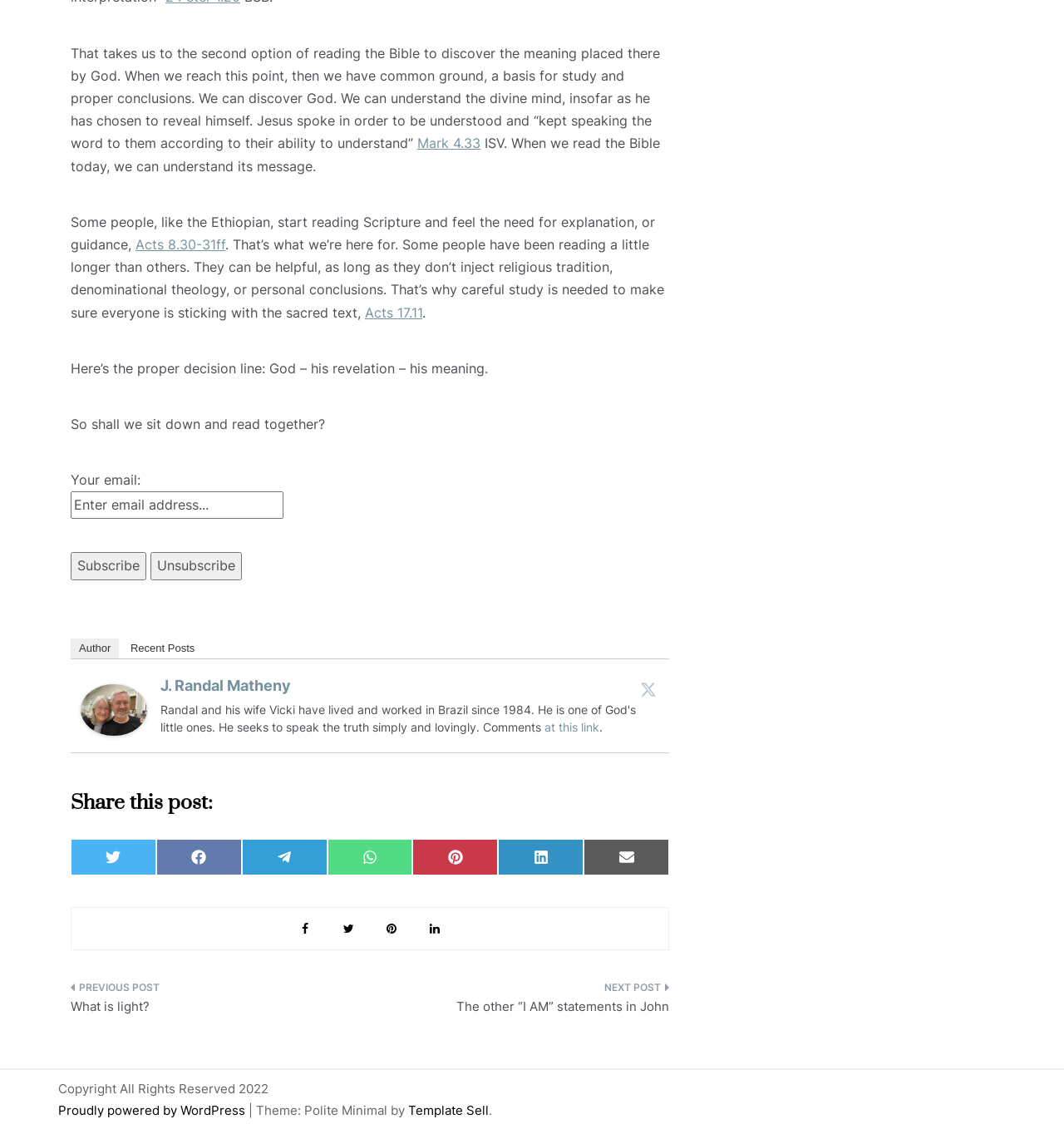Show me the bounding box coordinates of the clickable region to achieve the task as per the instruction: "Share on Twitter".

[0.066, 0.743, 0.147, 0.775]